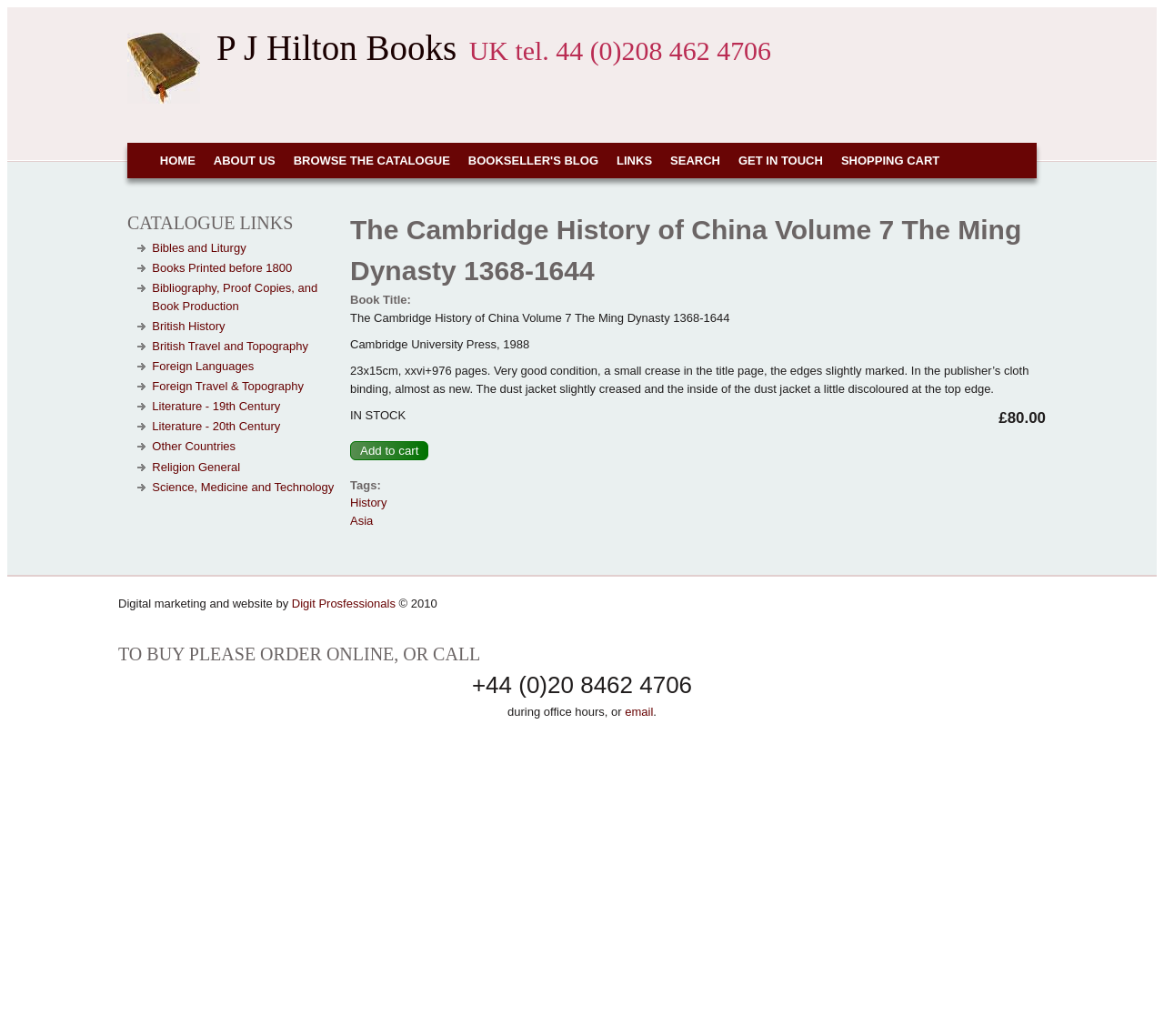Determine the bounding box coordinates of the clickable area required to perform the following instruction: "Search for a book". The coordinates should be represented as four float numbers between 0 and 1: [left, top, right, bottom].

[0.568, 0.138, 0.627, 0.172]